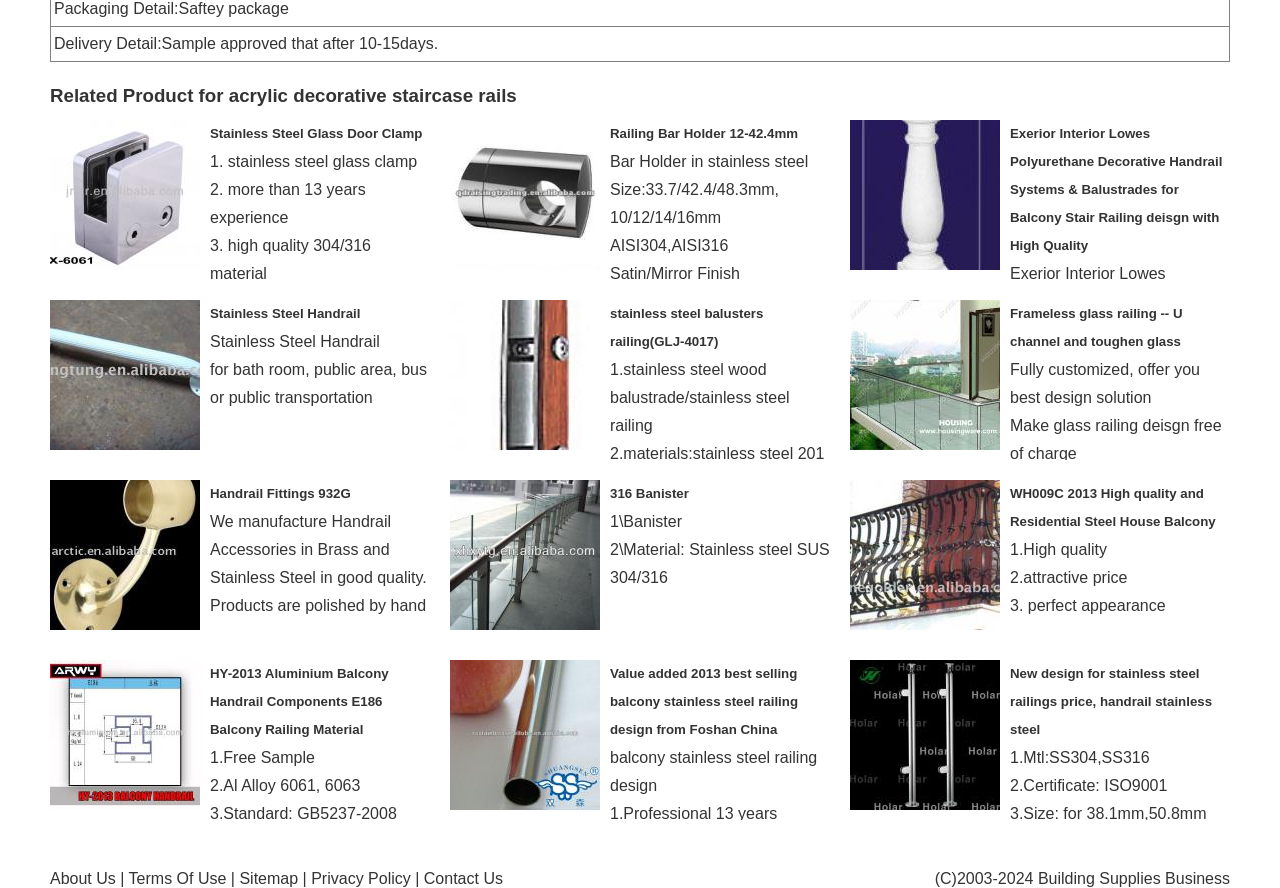Locate the bounding box coordinates of the UI element described by: "Contact Us". The bounding box coordinates should consist of four float numbers between 0 and 1, i.e., [left, top, right, bottom].

[0.331, 0.98, 0.393, 0.999]